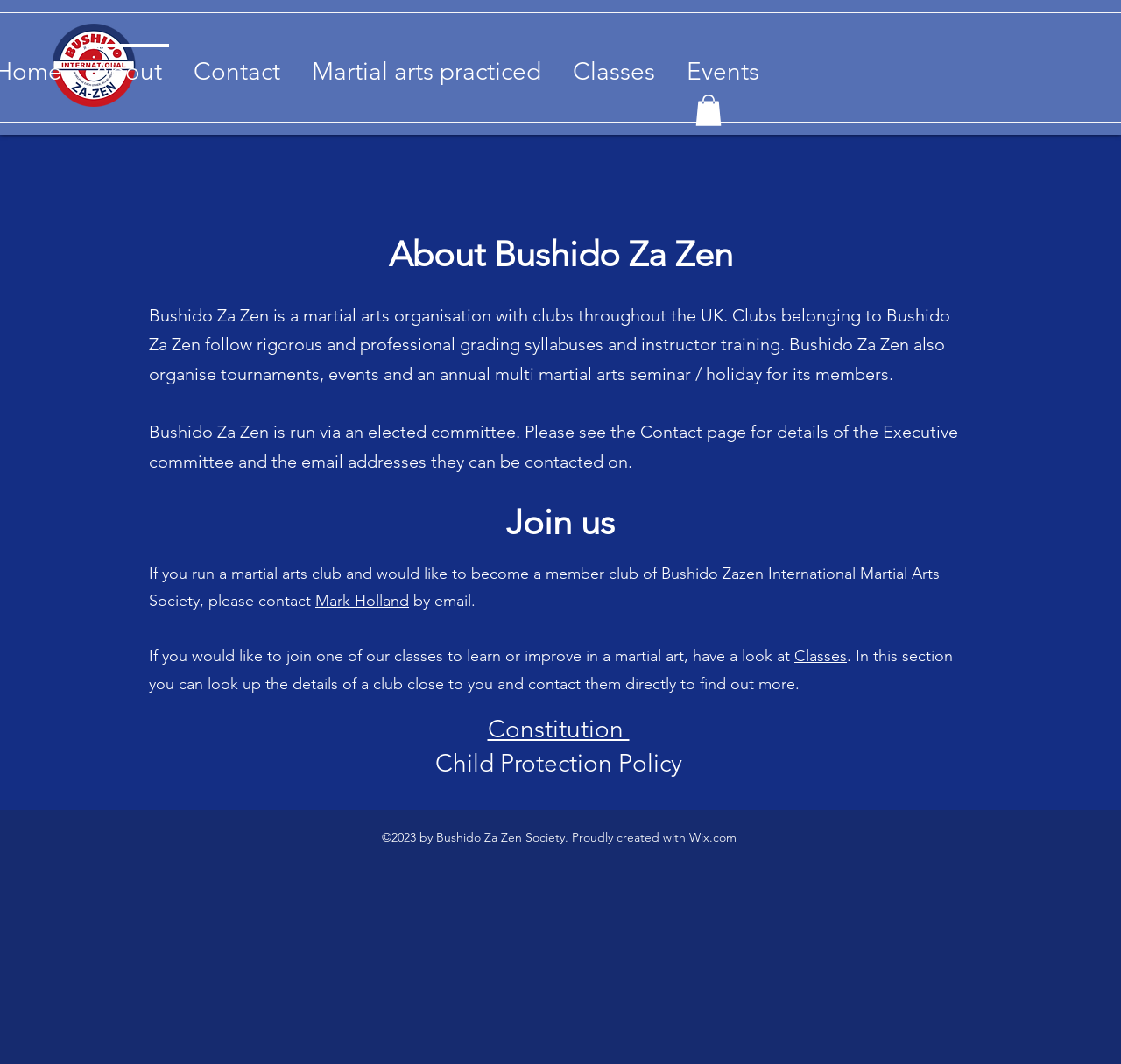Extract the primary headline from the webpage and present its text.

About Bushido Za Zen